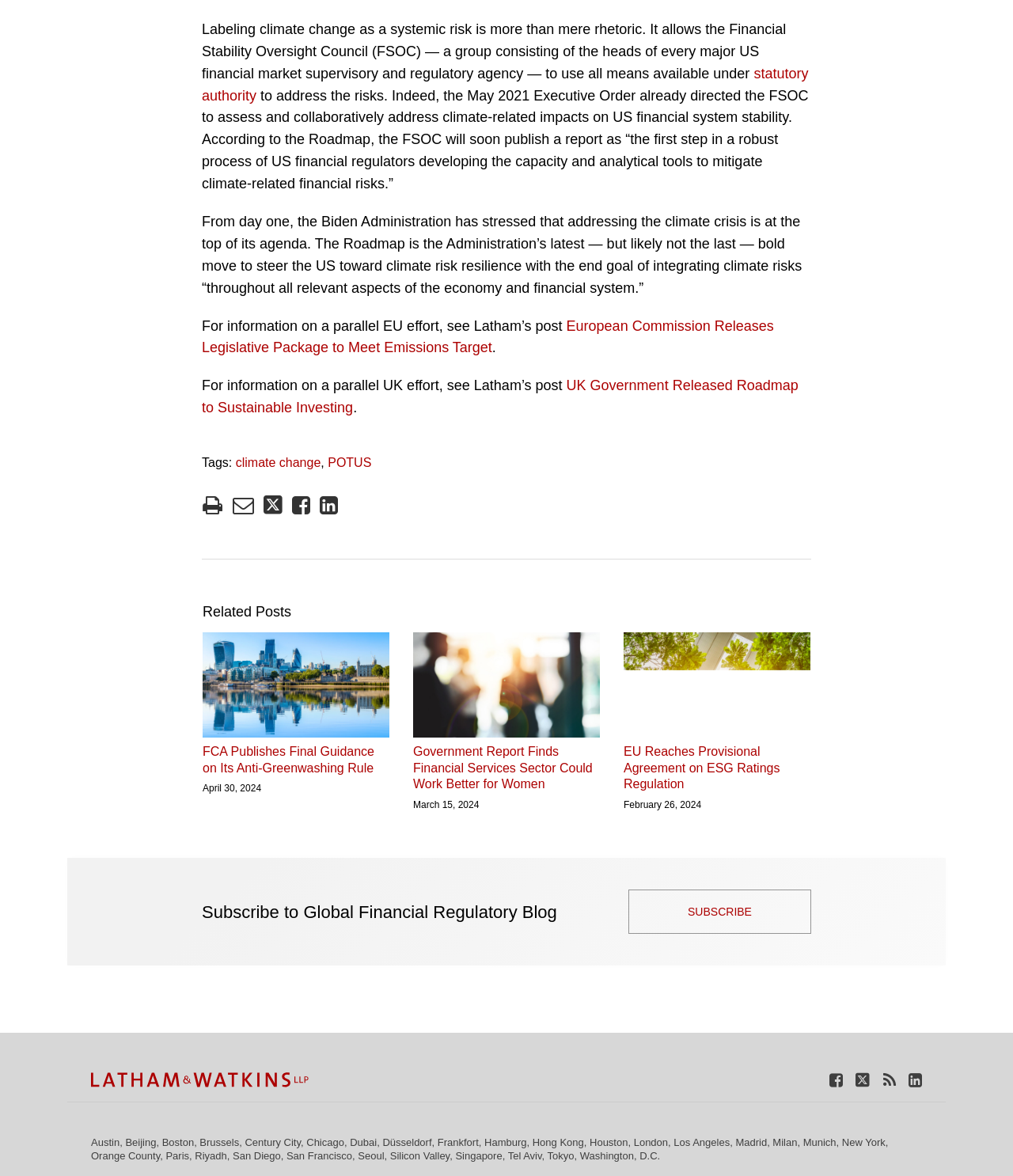Locate the bounding box coordinates of the clickable part needed for the task: "Click on the link to read about the European Commission's legislative package to meet emissions target".

[0.199, 0.27, 0.764, 0.302]